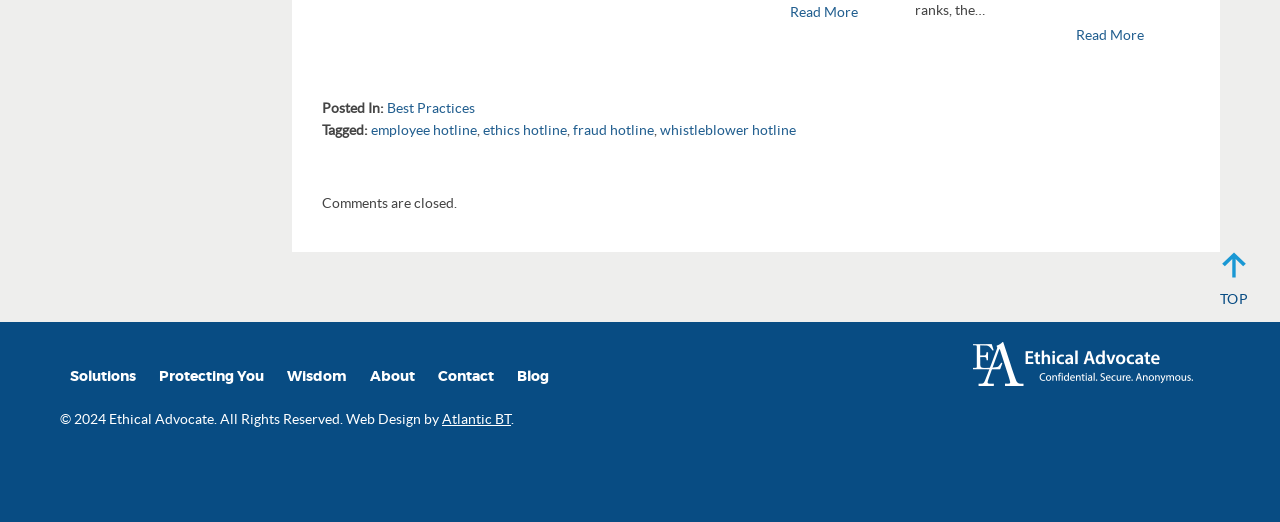Determine the bounding box coordinates of the clickable region to carry out the instruction: "Go to the 'Ethical Advocate' page".

[0.76, 0.676, 0.932, 0.711]